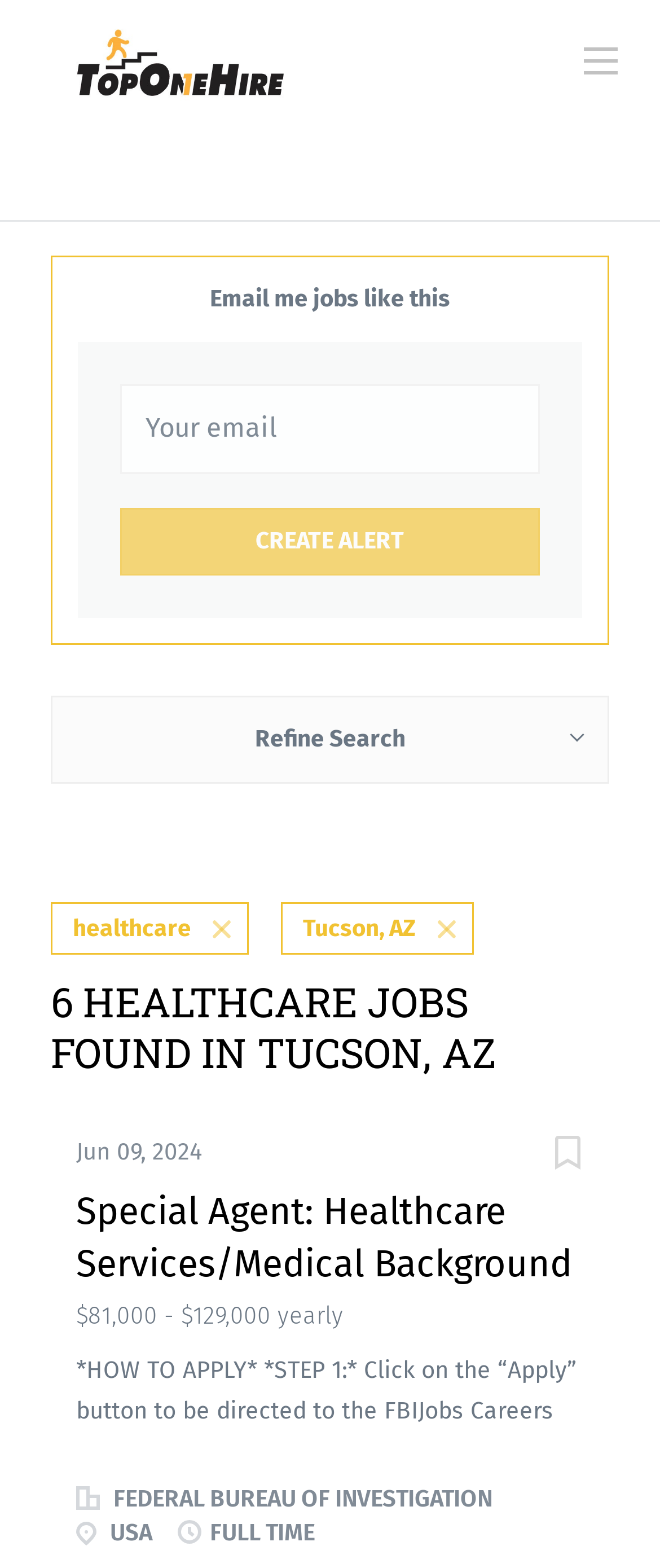Locate the bounding box coordinates of the segment that needs to be clicked to meet this instruction: "Enter email address".

[0.182, 0.245, 0.818, 0.302]